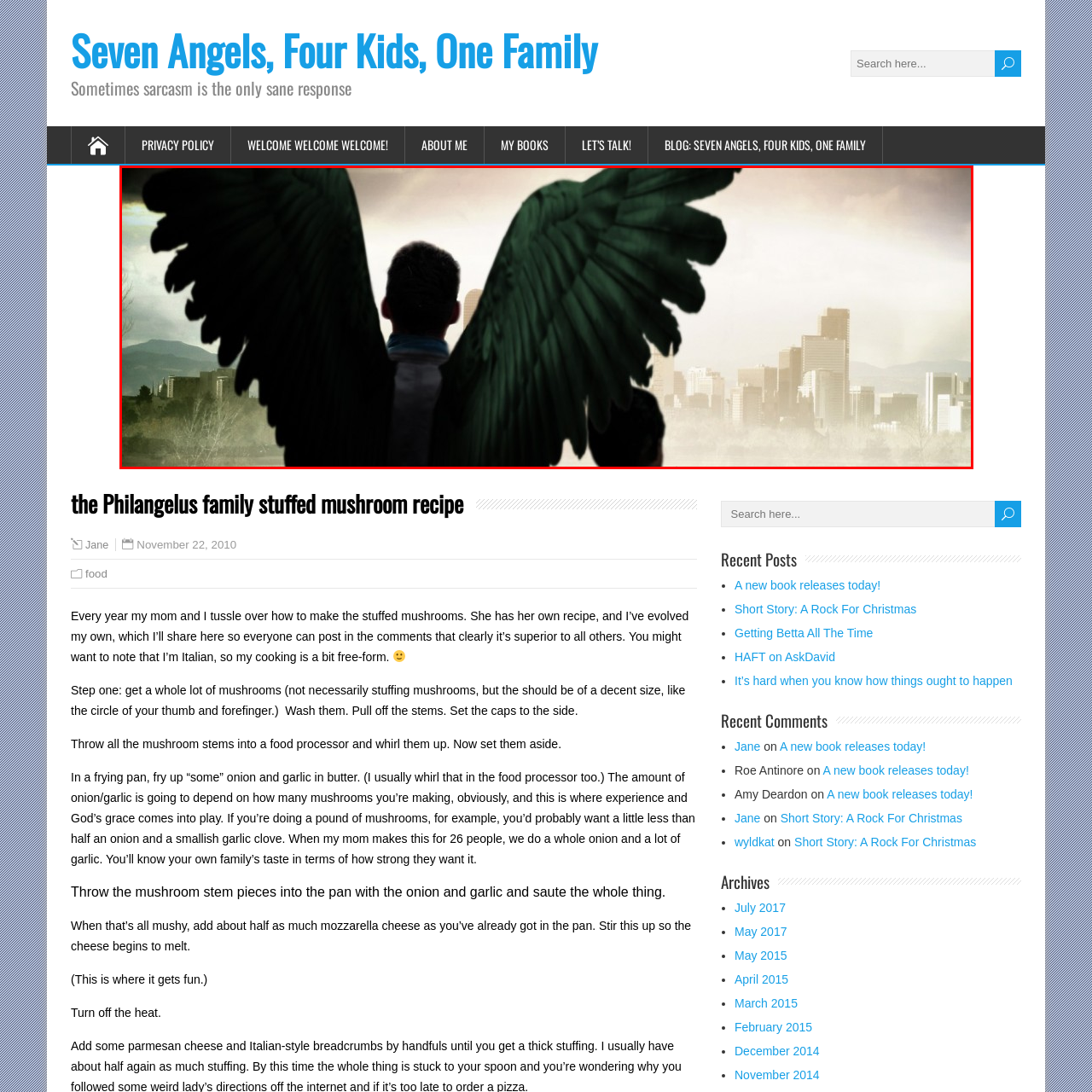Give a comprehensive caption for the image marked by the red rectangle.

The image prominently features a figure with large, green wings standing with their back towards the viewer, gazing out over a city skyline at dusk. The scene captures a blend of natural and urban elements, with soft hues of gray and light gold illuminating the atmosphere. The figure appears contemplative, embodying a sense of hope and introspection as they overlook the sprawling cityscape, which is partially shrouded in mist. This evocative portrayal invites viewers to reflect on themes of protection, freedom, and the connection between humanity and the divine. The overall composition enhances the mystical ambiance, suggesting a narrative of guardianship and the search for a personal sanctuary amidst bustling surroundings.